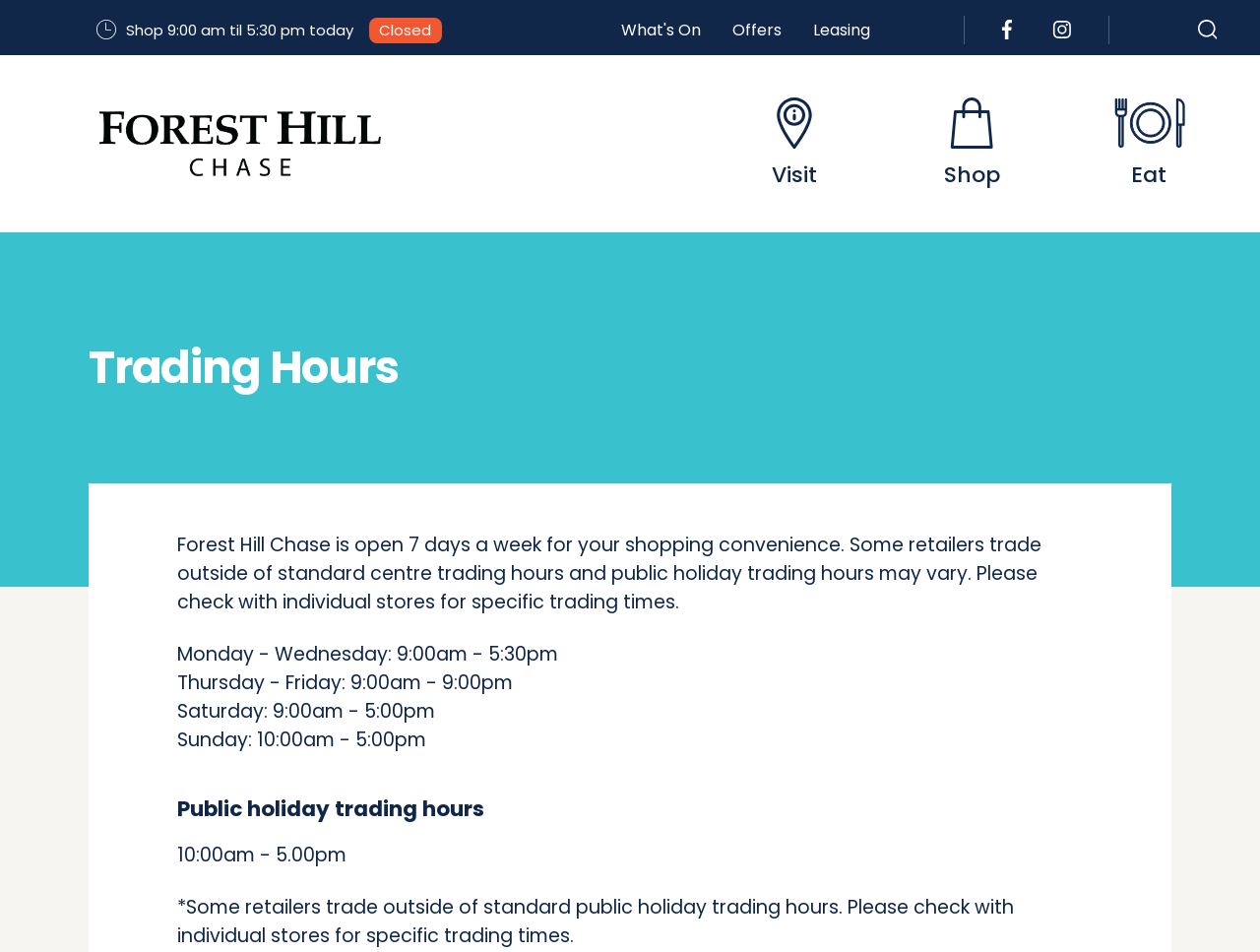Determine the bounding box coordinates of the element's region needed to click to follow the instruction: "Search for something". Provide these coordinates as four float numbers between 0 and 1, formatted as [left, top, right, bottom].

[0.942, 0.019, 0.966, 0.044]